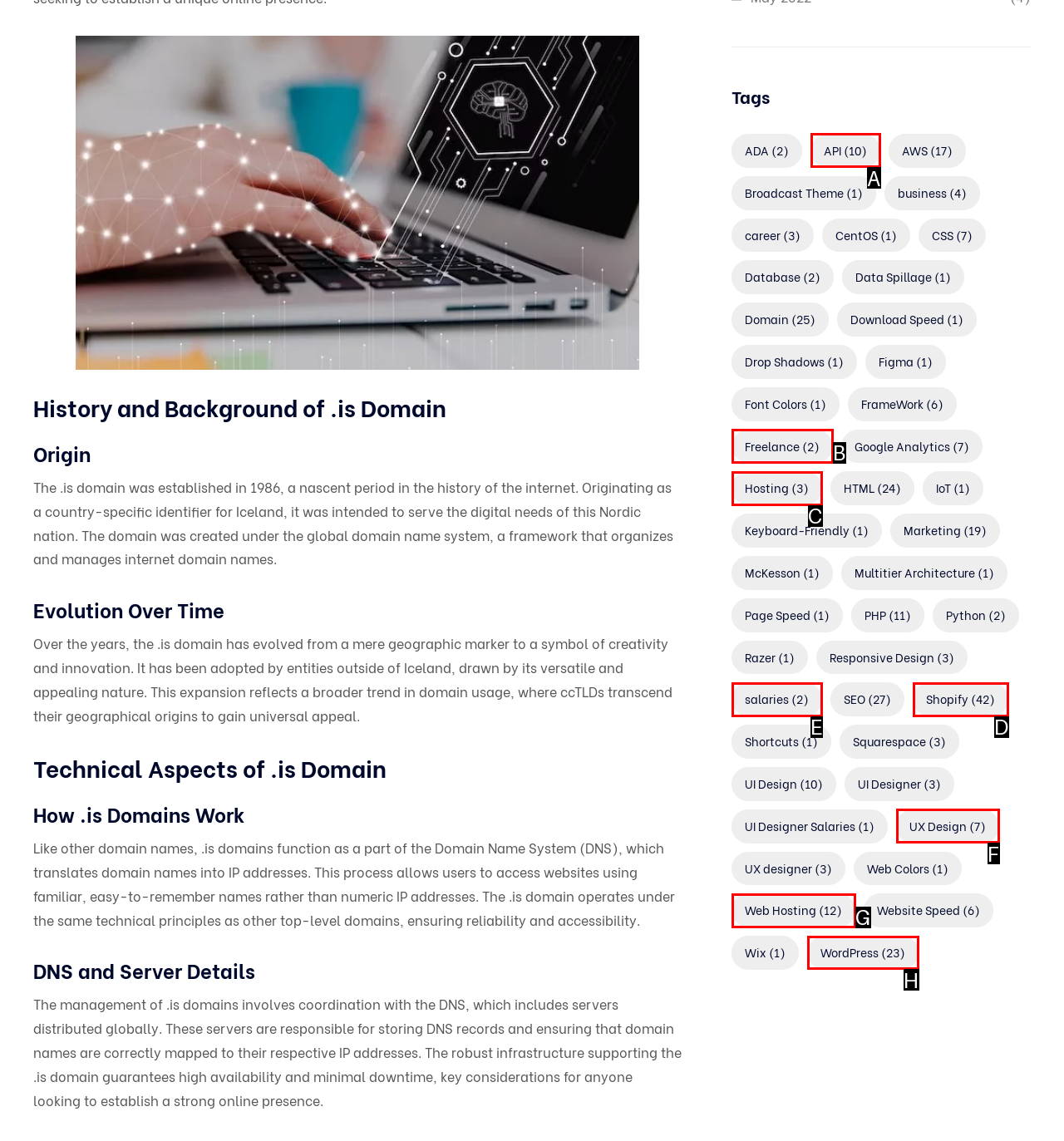Tell me which letter corresponds to the UI element that should be clicked to fulfill this instruction: Click on Our services Bethel Park
Answer using the letter of the chosen option directly.

None